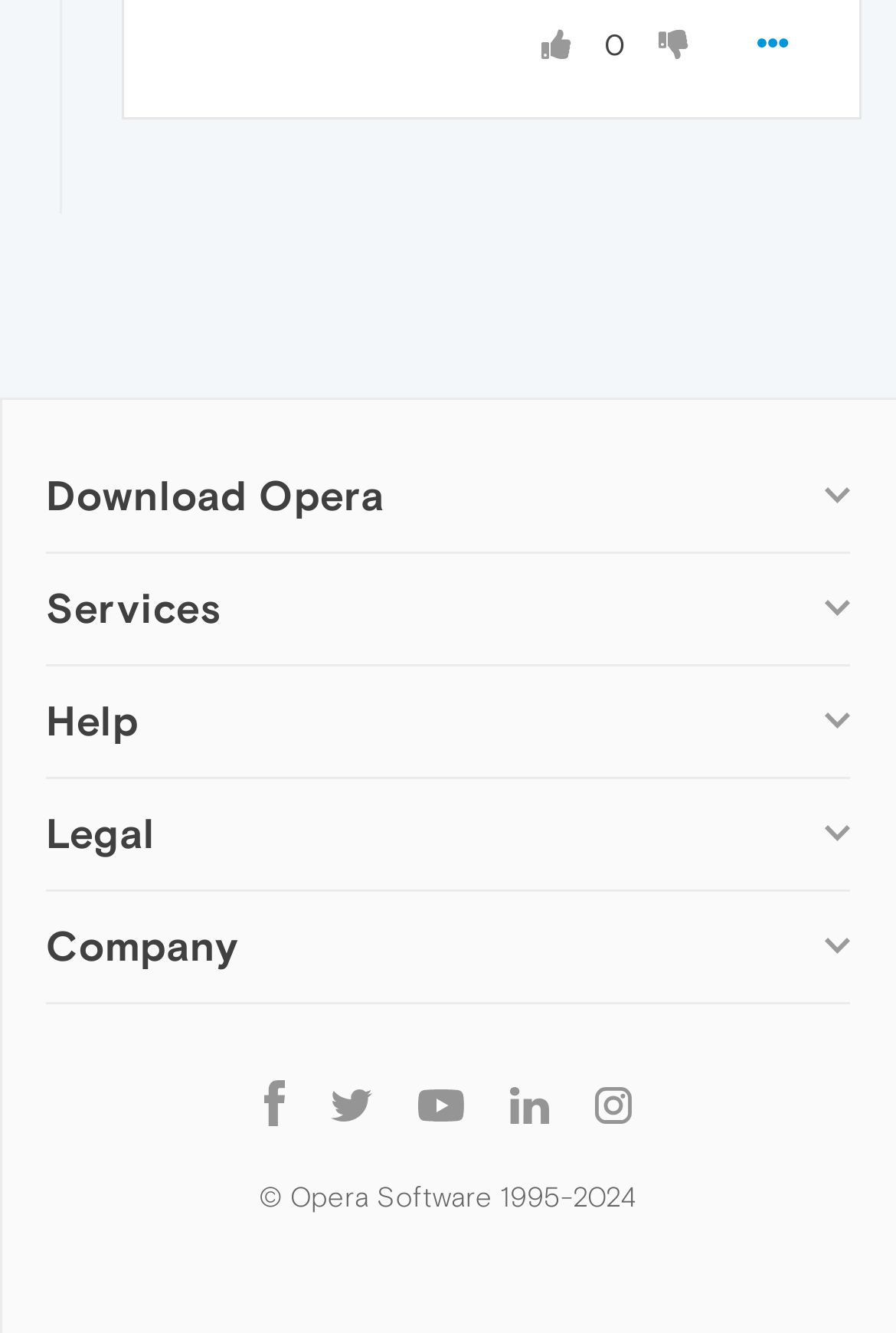Point out the bounding box coordinates of the section to click in order to follow this instruction: "Follow Opera on Facebook".

[0.269, 0.805, 0.344, 0.848]